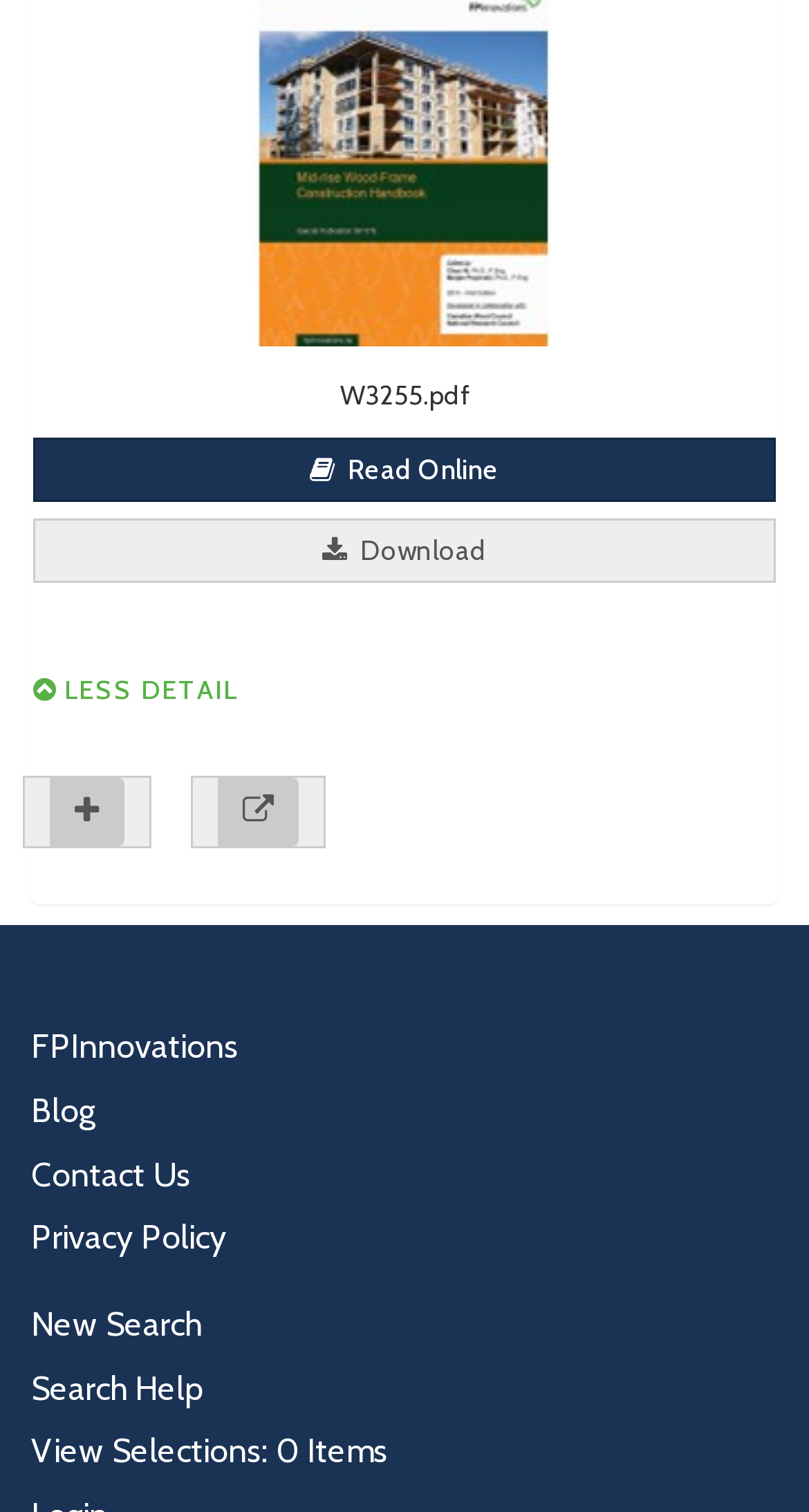Using the provided element description "Search Help", determine the bounding box coordinates of the UI element.

[0.038, 0.905, 0.251, 0.931]